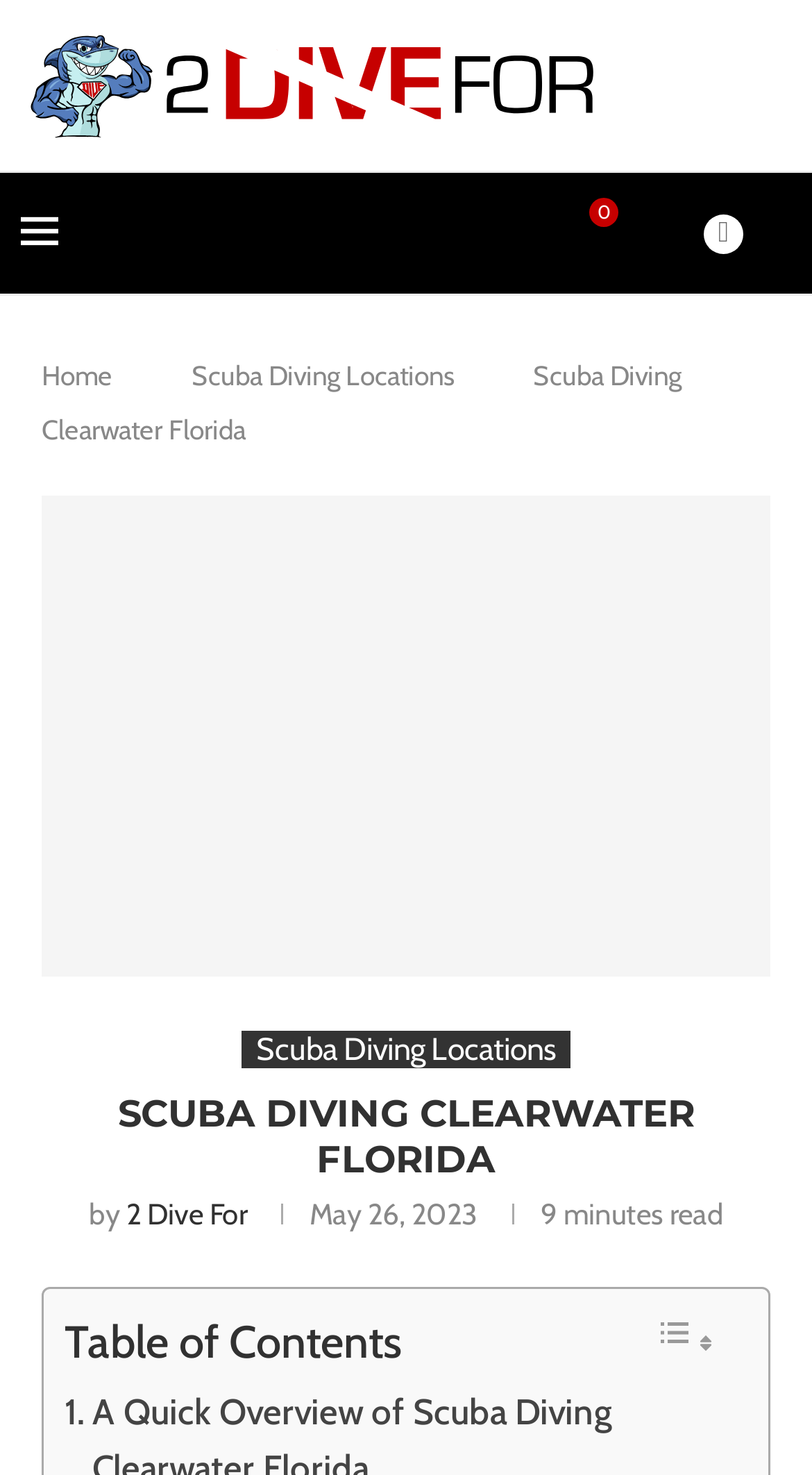What is the principal heading displayed on the webpage?

SCUBA DIVING CLEARWATER FLORIDA